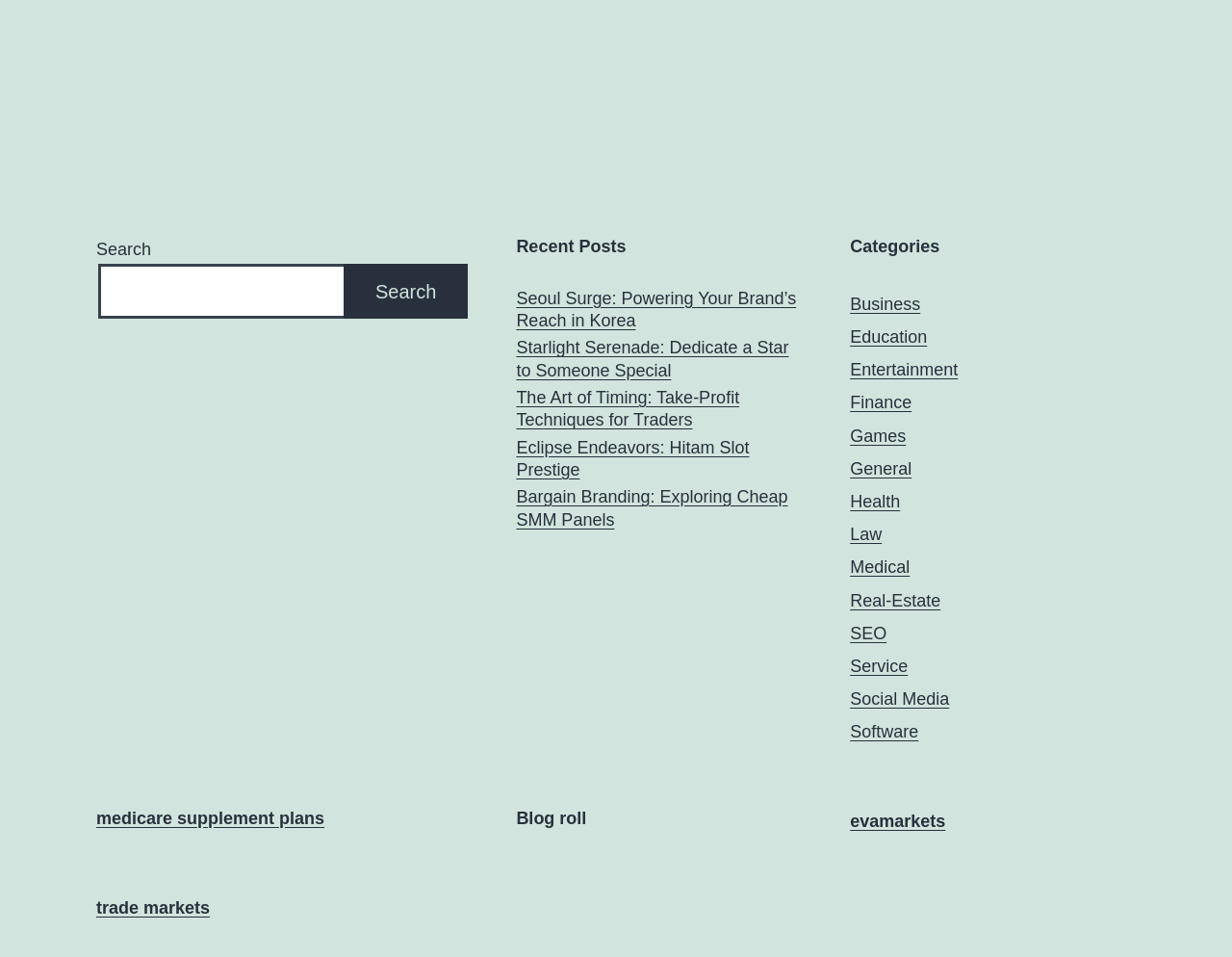Specify the bounding box coordinates for the region that must be clicked to perform the given instruction: "Learn about medicare supplement plans".

[0.078, 0.845, 0.263, 0.865]